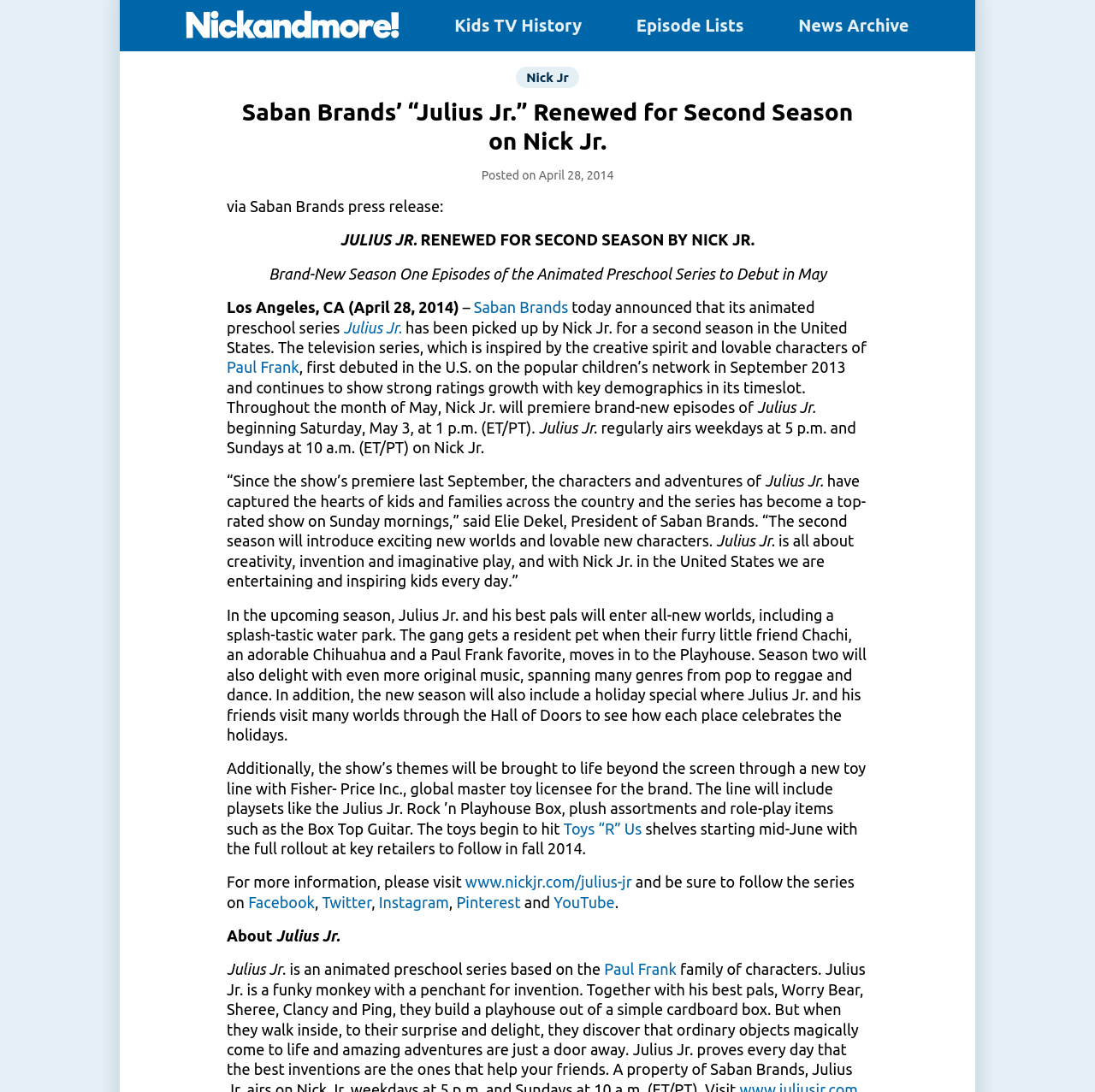Use the details in the image to answer the question thoroughly: 
What is the name of the network that will premiere brand-new episodes of Julius Jr.?

I found the answer by reading the text content of the webpage, specifically the sentence 'Throughout the month of May, Nick Jr. will premiere brand-new episodes of Julius Jr.' which mentions the name of the network as Nick Jr.